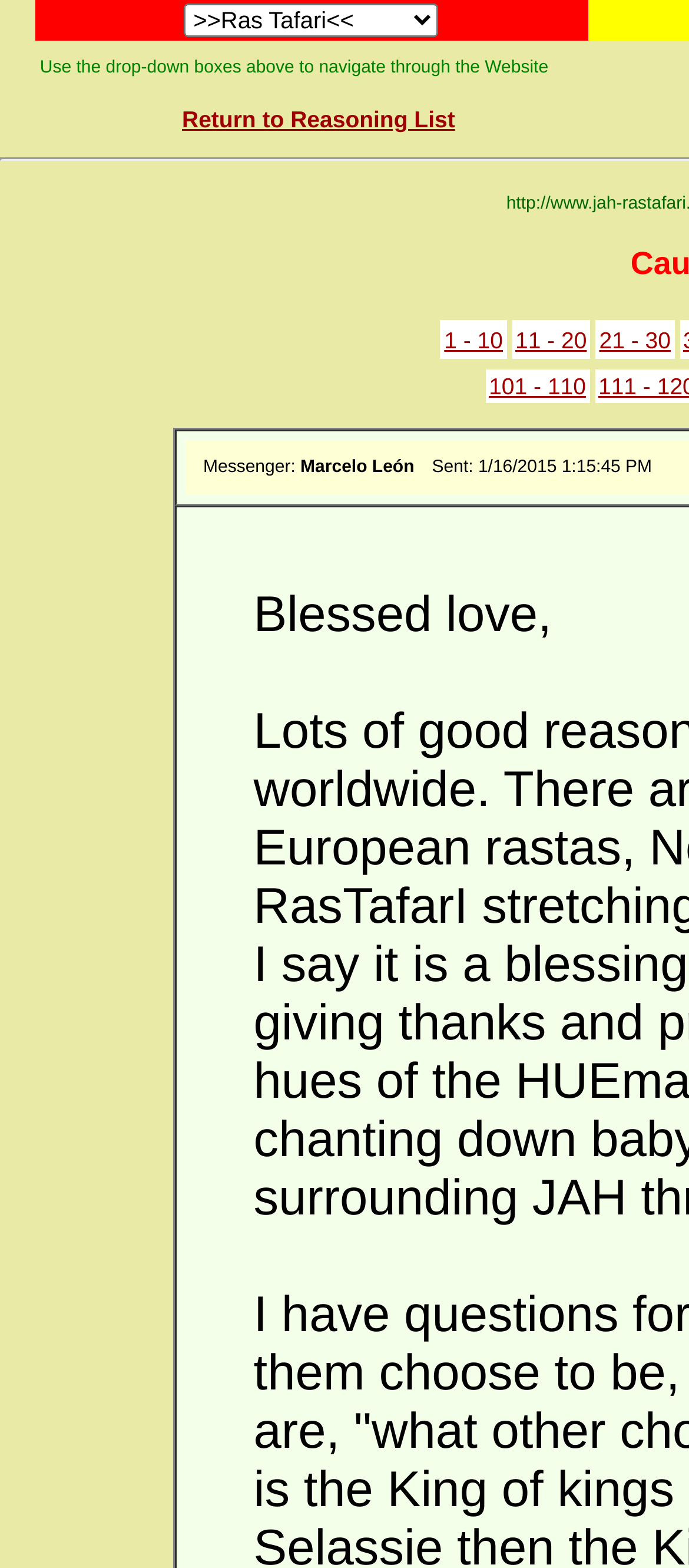What is the purpose of the drop-down boxes?
Look at the screenshot and respond with one word or a short phrase.

Navigate through the Website